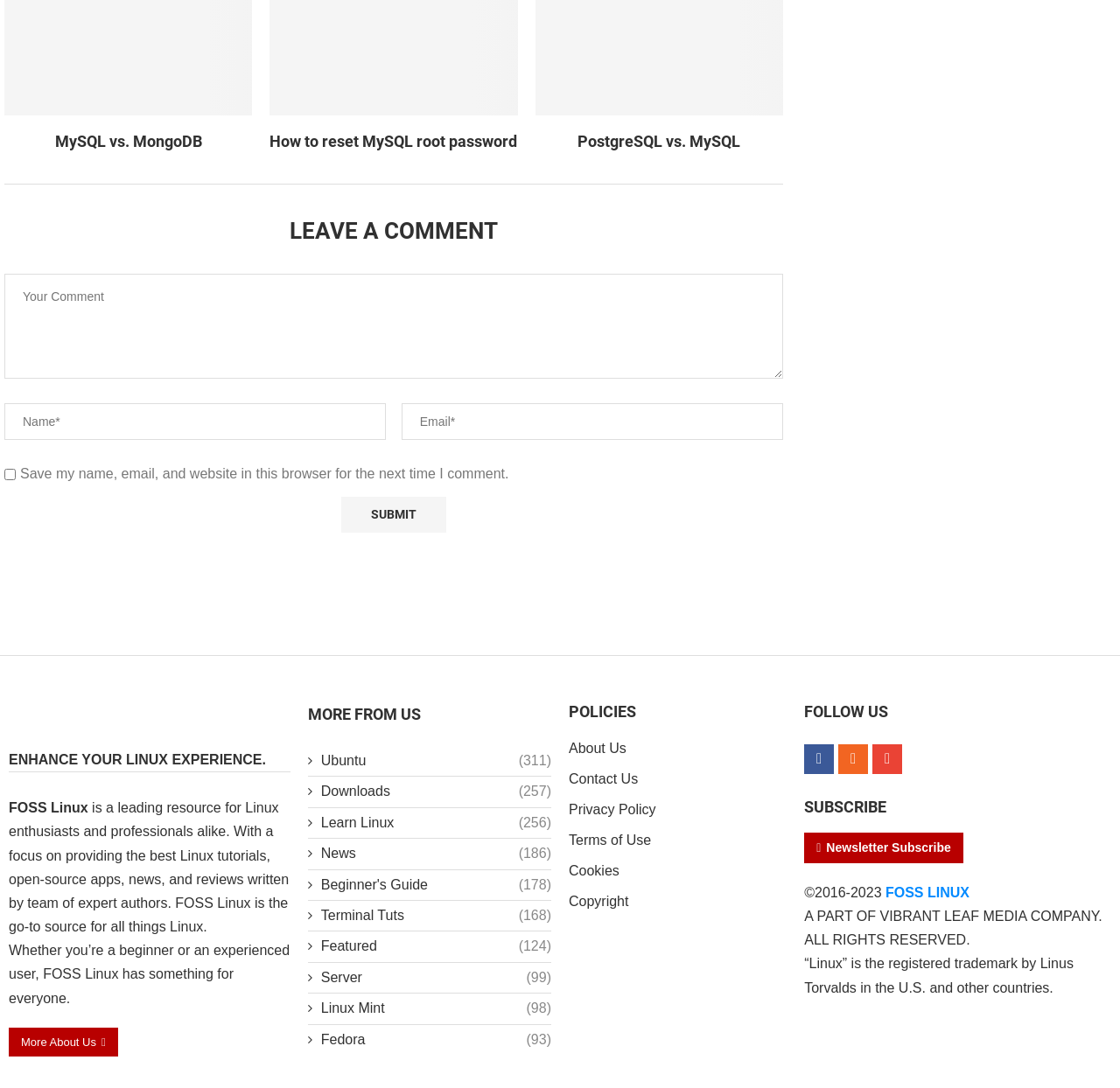What is the purpose of the comment section?
Kindly answer the question with as much detail as you can.

The comment section is located at the top of the webpage, with a heading 'LEAVE A COMMENT' and several input fields for users to enter their name, email, and comment. The presence of a submit button suggests that users can submit their comments, indicating that the purpose of the comment section is to allow users to leave a comment.